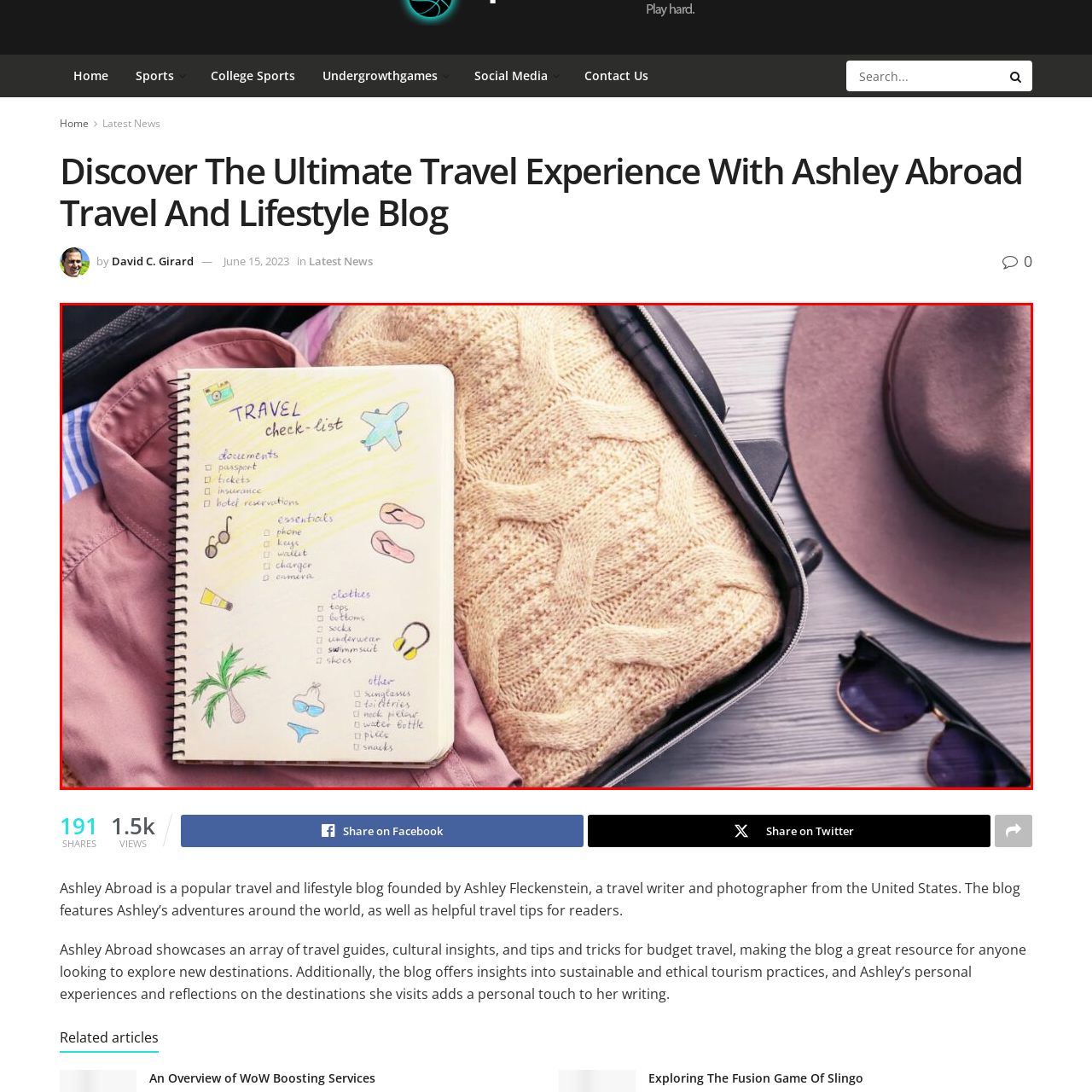Carefully inspect the area of the image highlighted by the red box and deliver a detailed response to the question below, based on your observations: What is placed snugly into the open suitcase?

According to the caption, surrounding the checklist are a cozy knitted sweater and a pink shirt, which are snugly tucked into an open suitcase, indicating that they are packed for the trip.